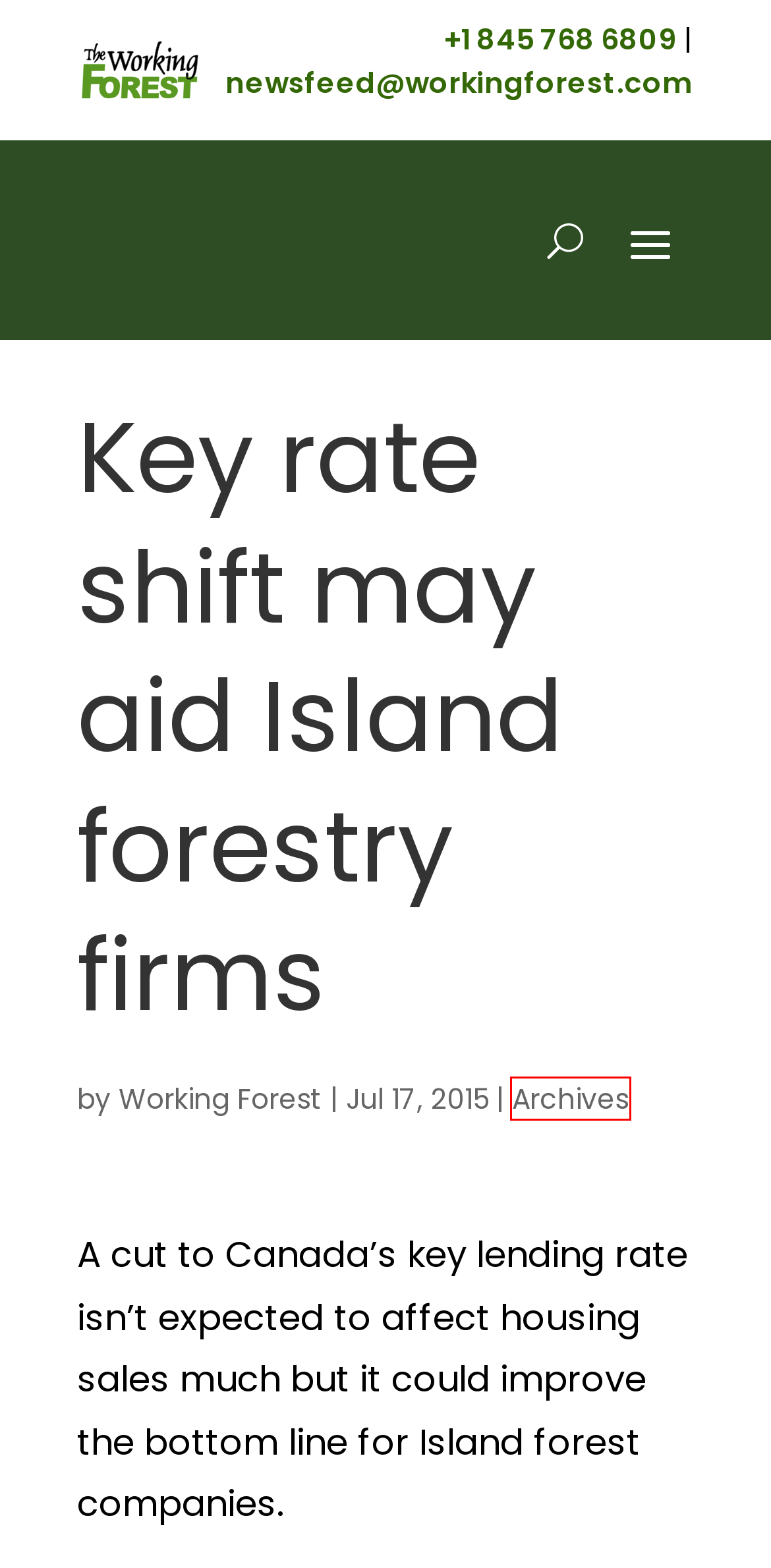With the provided screenshot showing a webpage and a red bounding box, determine which webpage description best fits the new page that appears after clicking the element inside the red box. Here are the options:
A. LANDMARK DEAL EXPECTED TO PROTECT TAHSIS WATERSHED FROM LOGGING
B. DOMTAR PULP MILL RECEIVES $194,000 FROM RESILIENCY GRANT - The Working Forest
C. Industry News - The Working Forest
D. Kimberly-Clark Reports Strong 2024 Q1 and Positive Financial Outlook - The Working Forest
E. Fleming College Forestry Programs - The Working Forest
F. Archives - The Working Forest
G. Working Forest - The Working Forest
H. Eastern Ontario Model Forest (EOMF) Promotes SFI Forest Certification - The Working Forest

F